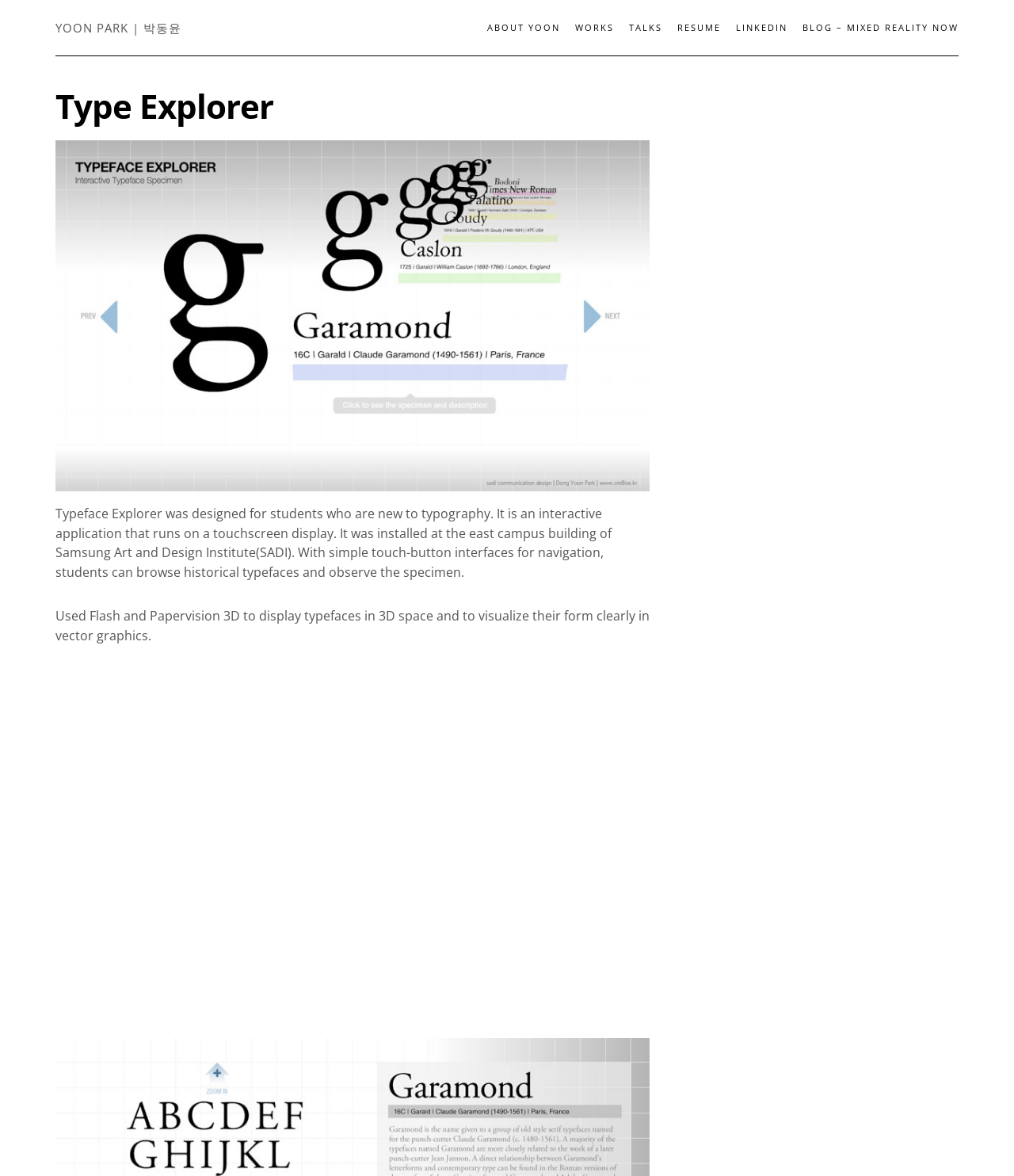Where was the Typeface Explorer installed?
Based on the image, answer the question with as much detail as possible.

The webpage states that the Typeface Explorer was installed at the east campus building of Samsung Art and Design Institute (SADI).